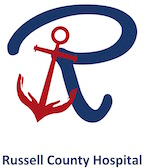Analyze the image and deliver a detailed answer to the question: What font style is used for the hospital's name?

The text 'Russell County Hospital' is presented in a clean, modern font, which reinforces the hospital's identity and conveys professionalism and care.